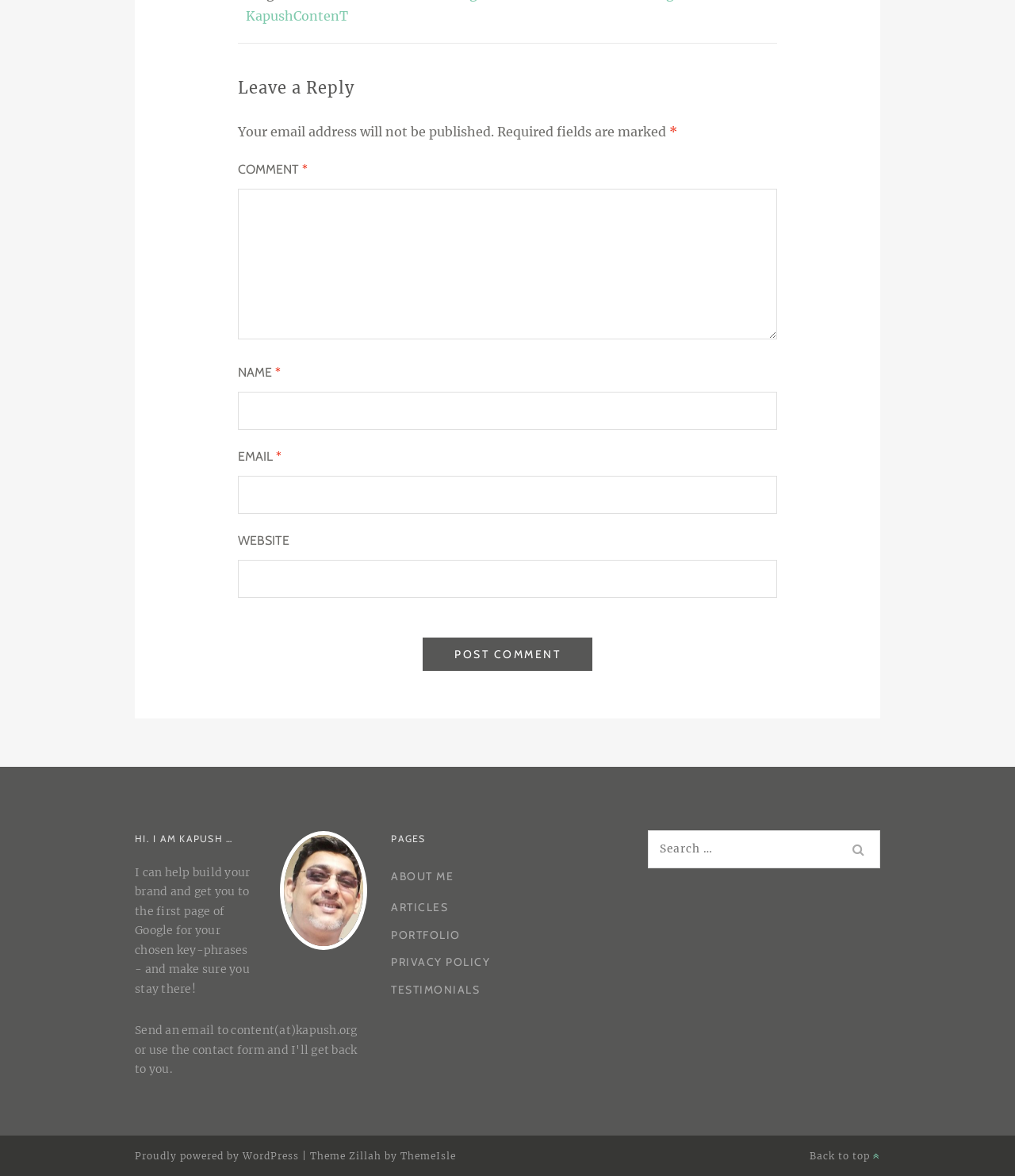Determine the coordinates of the bounding box that should be clicked to complete the instruction: "Visit the about me page". The coordinates should be represented by four float numbers between 0 and 1: [left, top, right, bottom].

[0.385, 0.739, 0.447, 0.751]